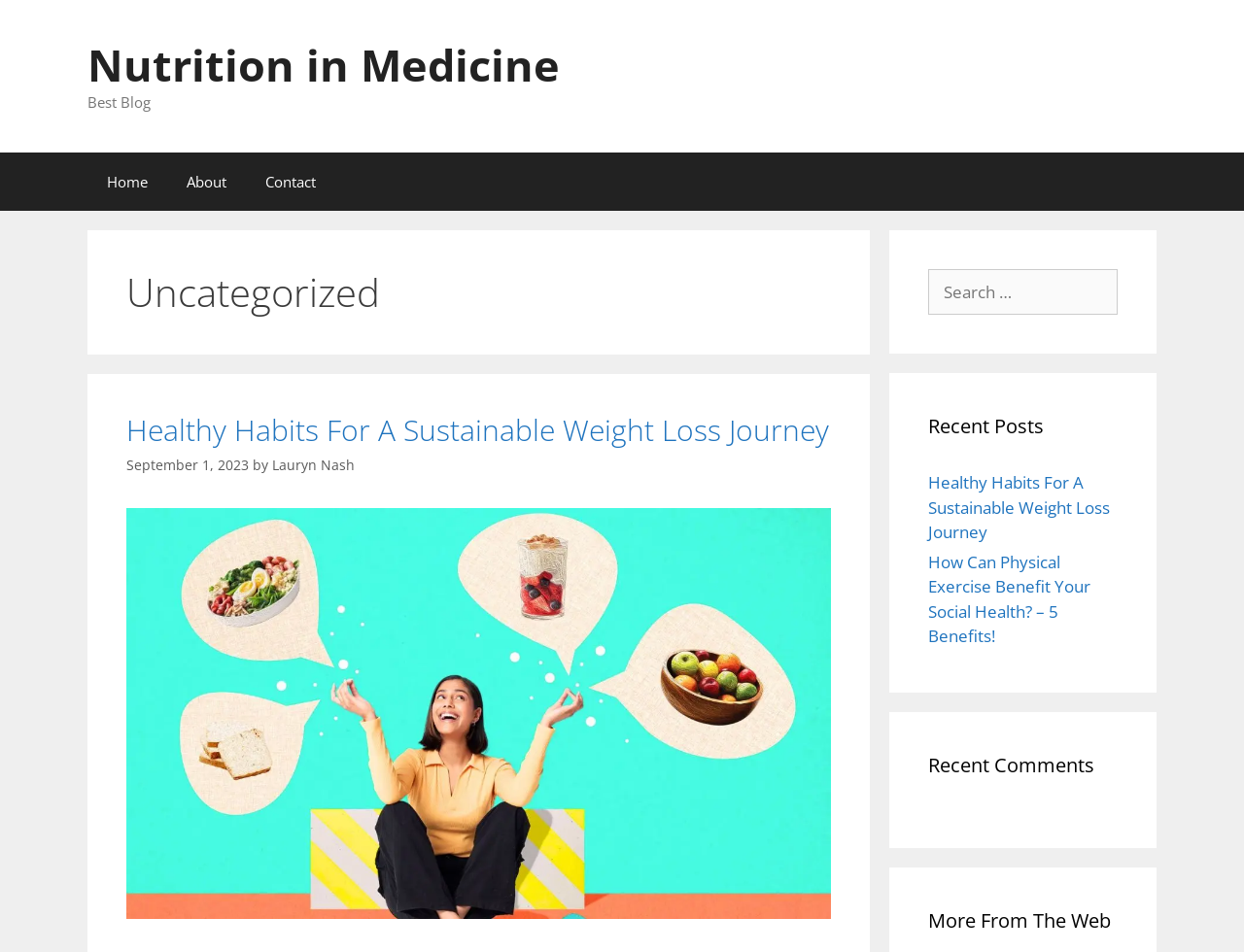Identify the bounding box coordinates necessary to click and complete the given instruction: "go to home page".

[0.07, 0.16, 0.134, 0.221]